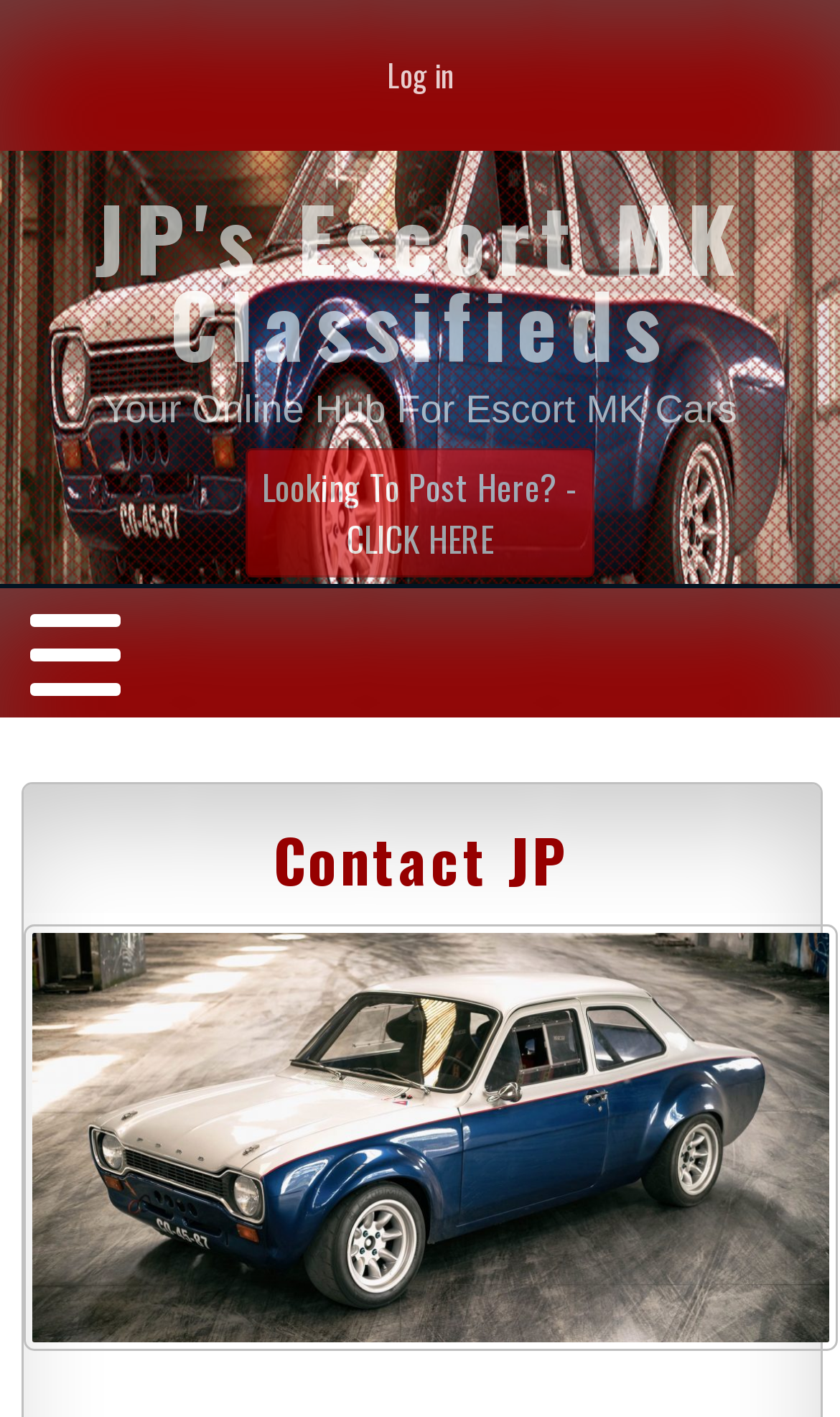What is the contact page for?
Refer to the image and provide a detailed answer to the question.

I found the answer by using the meta description which states that the contact page is for Jeff Paulson. This suggests that the contact page is for contacting Jeff Paulson.